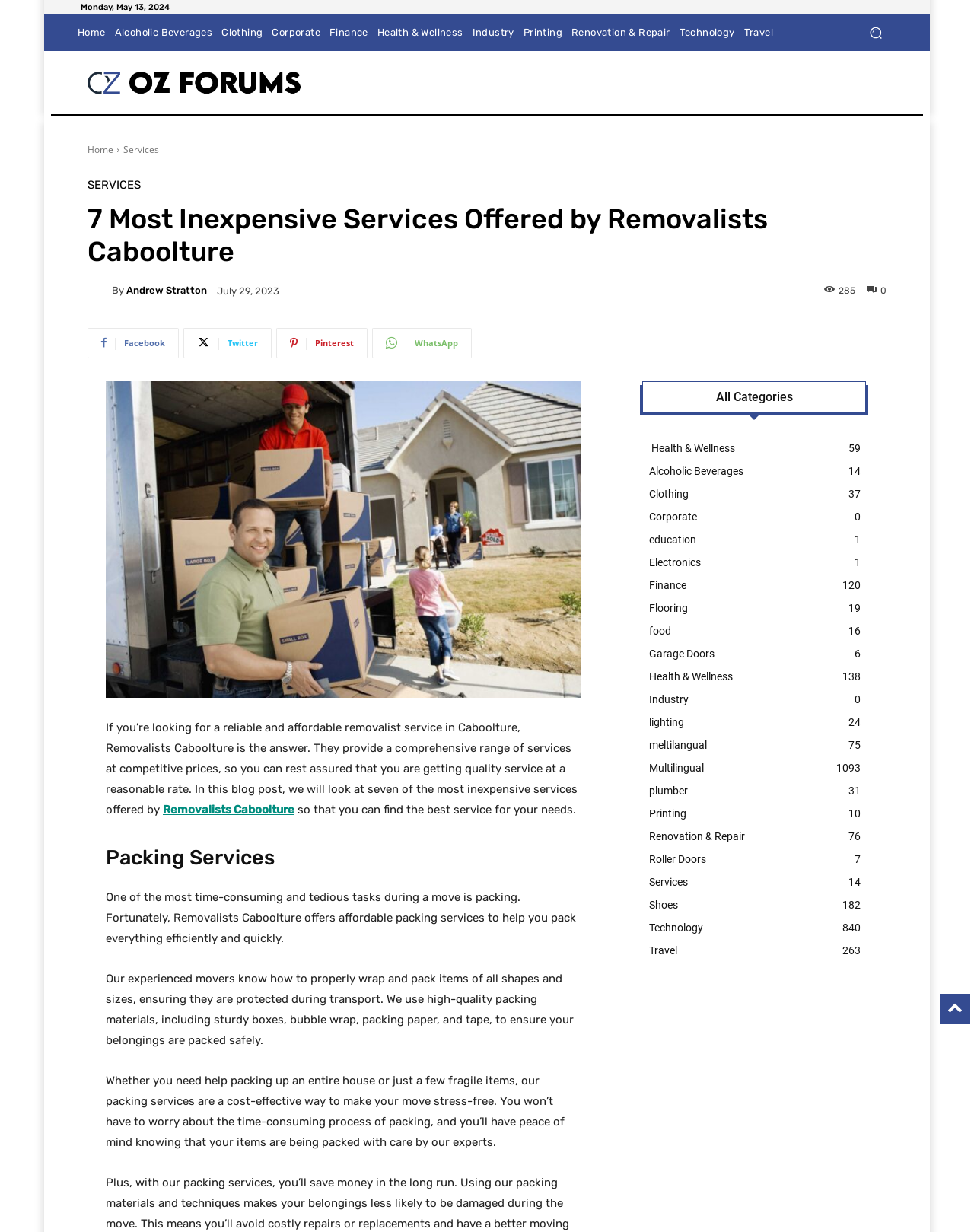Respond to the question below with a single word or phrase:
What is the topic of the blog post?

Removalist services